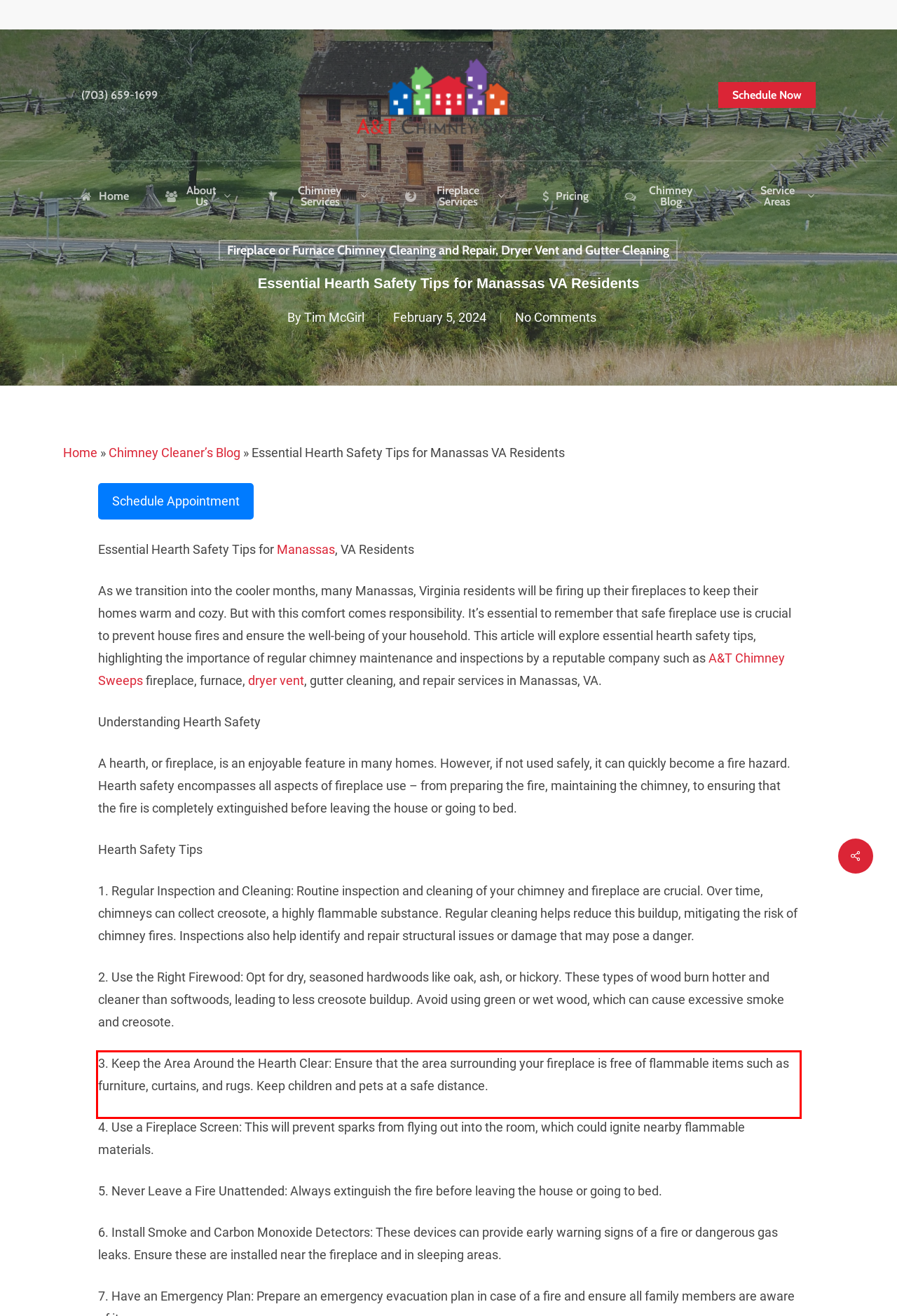Please identify and extract the text content from the UI element encased in a red bounding box on the provided webpage screenshot.

3. Keep the Area Around the Hearth Clear: Ensure that the area surrounding your fireplace is free of flammable items such as furniture, curtains, and rugs. Keep children and pets at a safe distance.